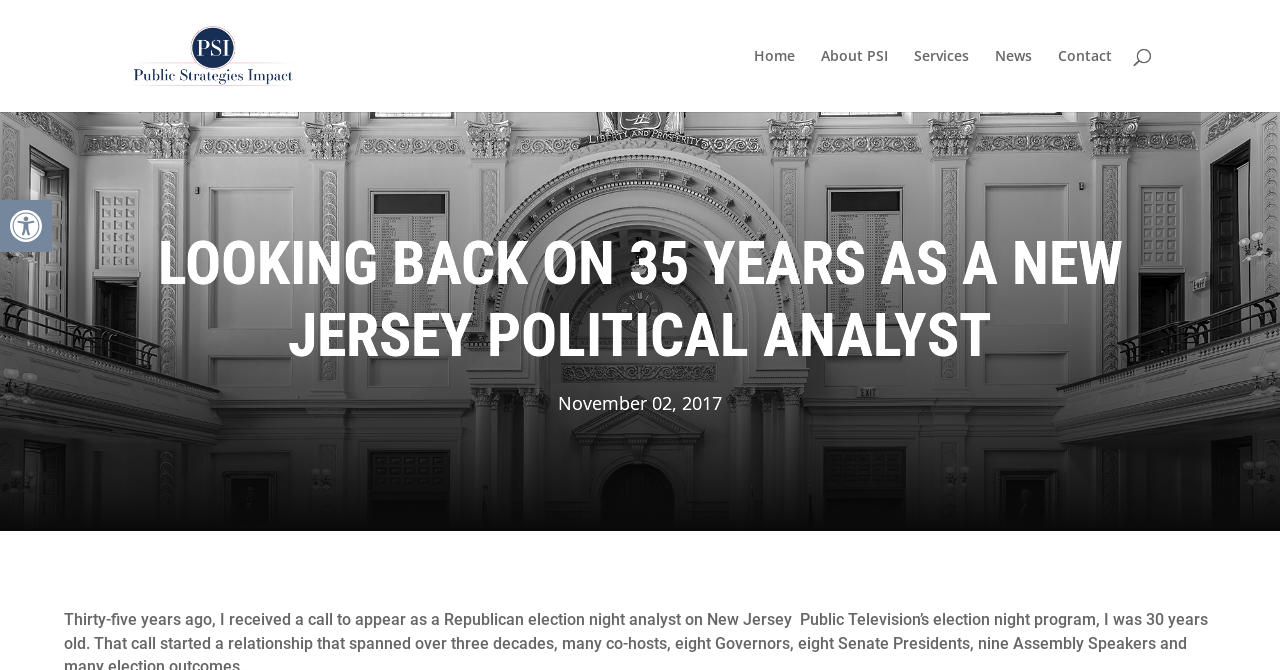What is the date of the article?
Using the image as a reference, give an elaborate response to the question.

I found the answer by looking at the static text below the main heading, which indicates the date of the article.